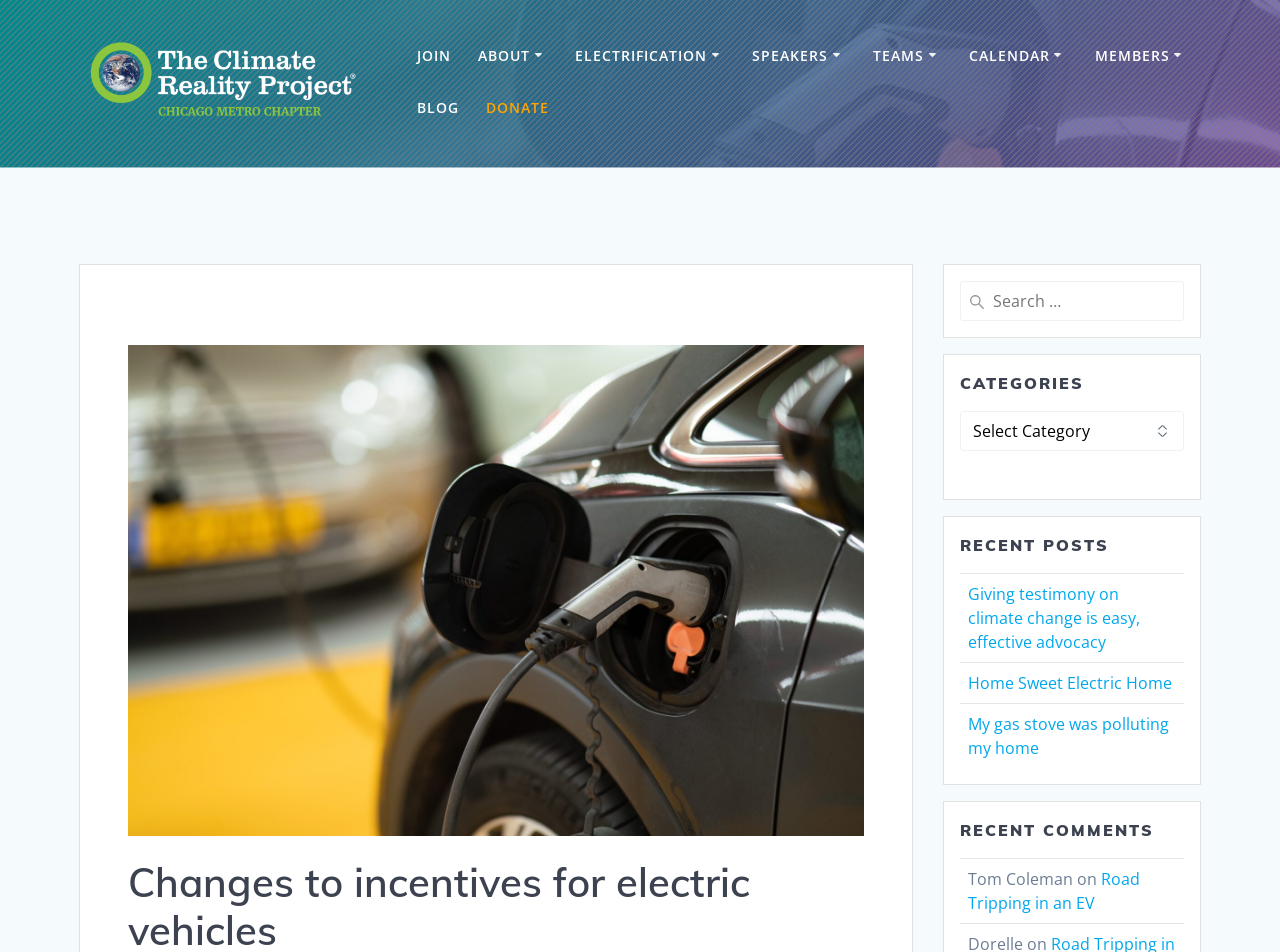Locate the bounding box coordinates of the area that needs to be clicked to fulfill the following instruction: "Read the recent post 'Giving testimony on climate change is easy, effective advocacy'". The coordinates should be in the format of four float numbers between 0 and 1, namely [left, top, right, bottom].

[0.756, 0.613, 0.891, 0.686]